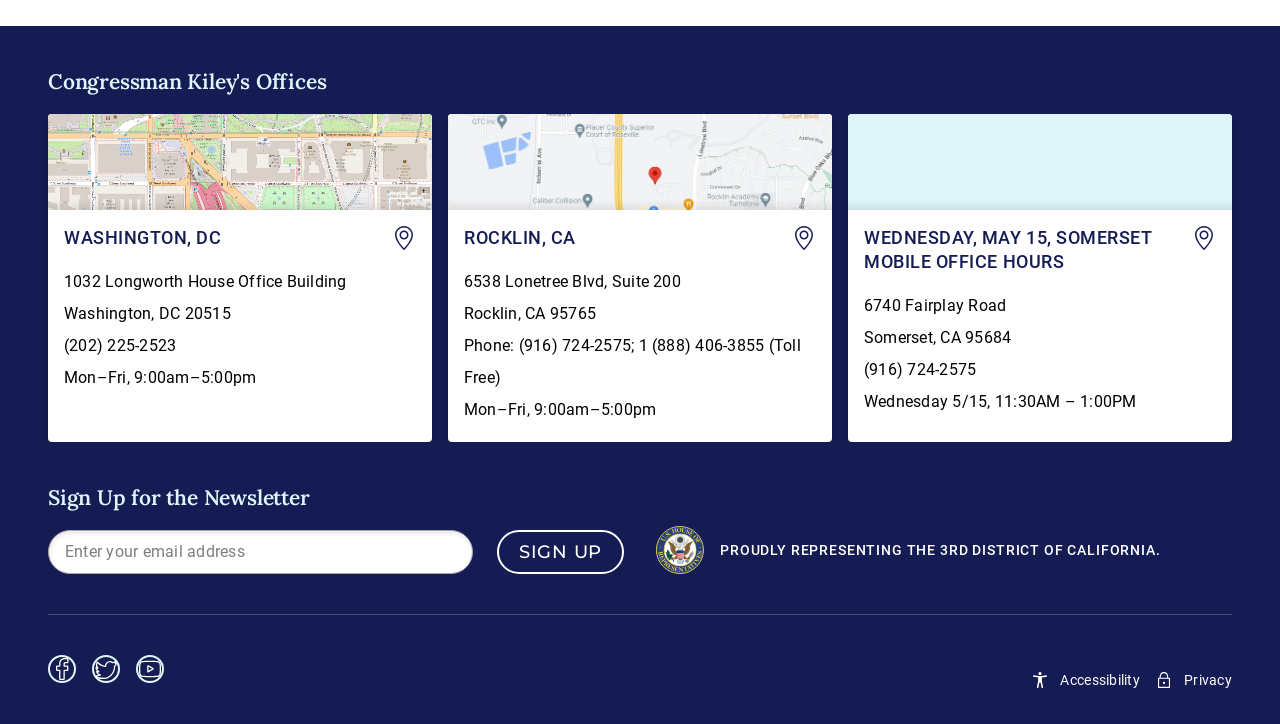Please specify the bounding box coordinates in the format (top-left x, top-left y, bottom-right x, bottom-right y), with values ranging from 0 to 1. Identify the bounding box for the UI component described as follows: name="email" placeholder="Enter your email address"

[0.051, 0.74, 0.356, 0.785]